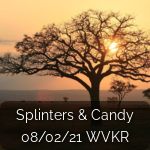Answer the question below in one word or phrase:
What is written below the image?

Splinters & Candy, 08/02/21, WVKR